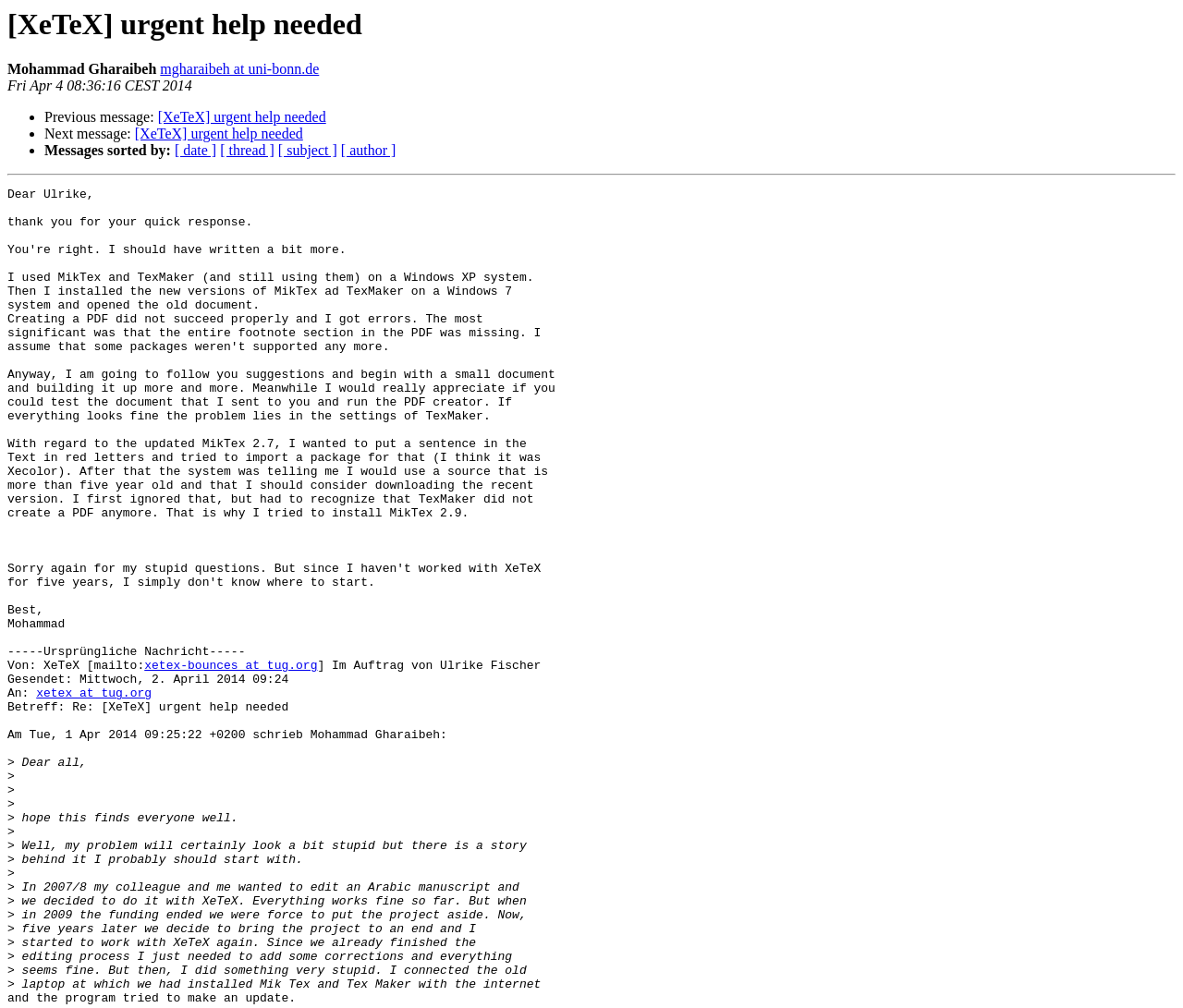Determine the bounding box coordinates for the area that should be clicked to carry out the following instruction: "Sort messages by date".

[0.148, 0.142, 0.183, 0.157]